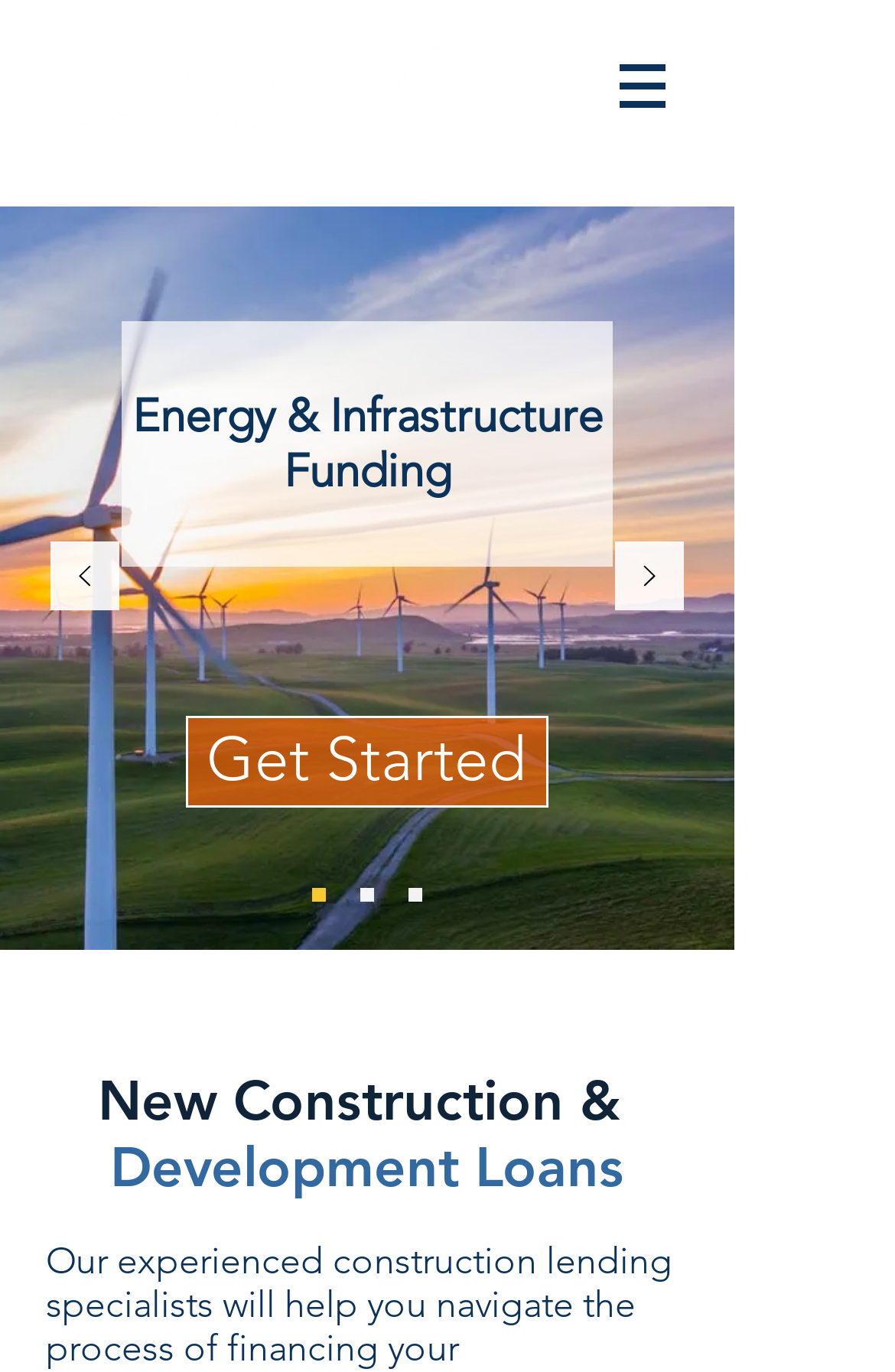Identify the bounding box coordinates for the UI element described as: "Get Started".

[0.208, 0.522, 0.613, 0.589]